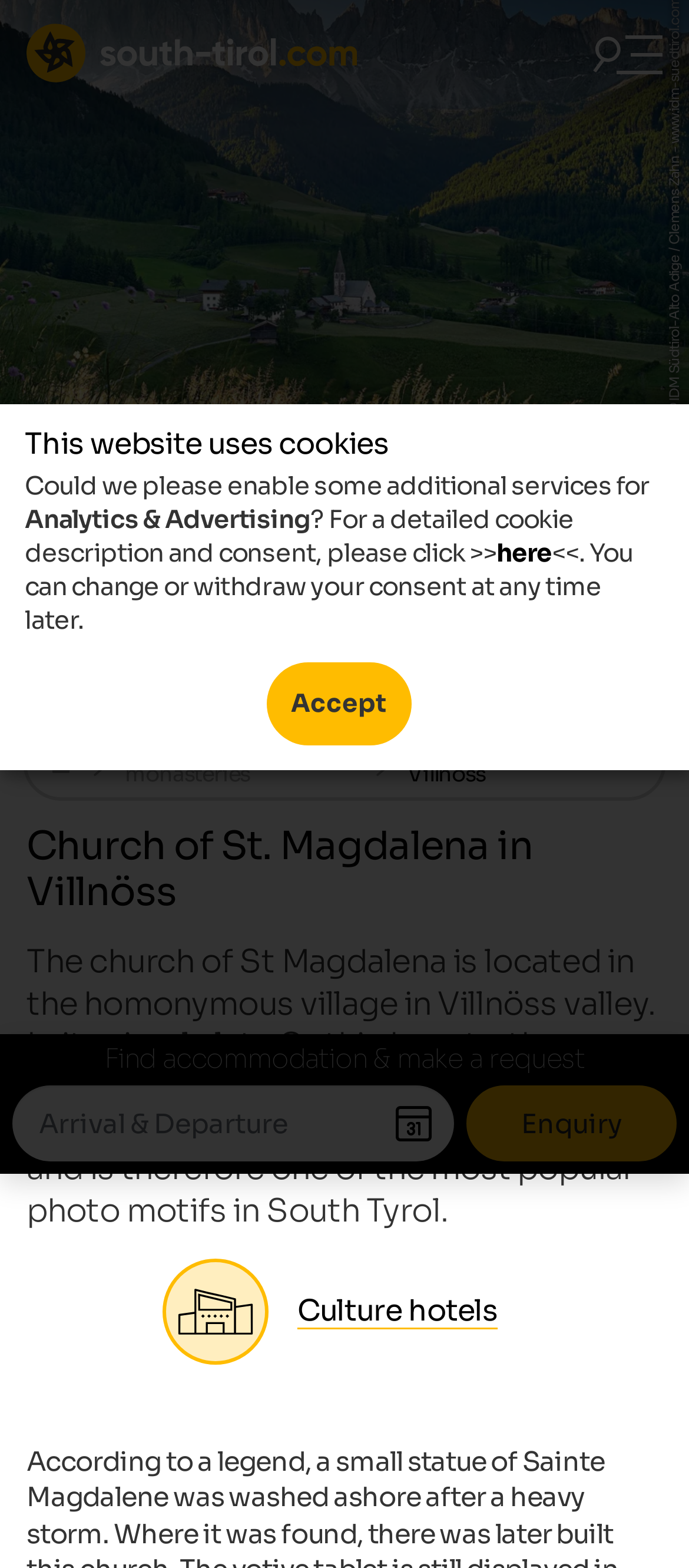What can be done on the webpage?
Based on the image, answer the question with as much detail as possible.

I found the answer by looking at the StaticText element with the text 'Find accommodation & make a request'. This suggests that one of the actions that can be done on the webpage is to find accommodation and make a request.